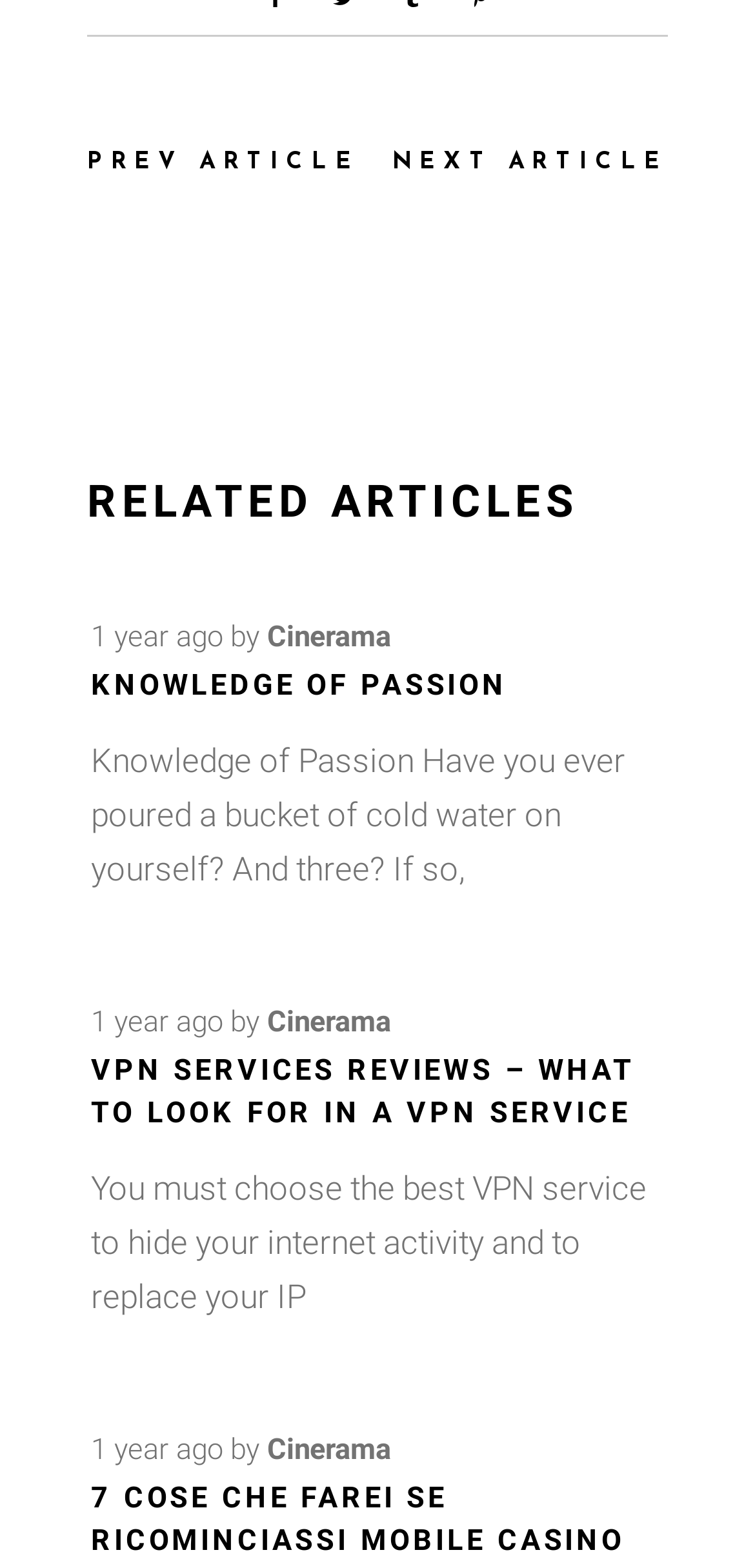Could you determine the bounding box coordinates of the clickable element to complete the instruction: "read related articles"? Provide the coordinates as four float numbers between 0 and 1, i.e., [left, top, right, bottom].

[0.115, 0.298, 0.885, 0.341]